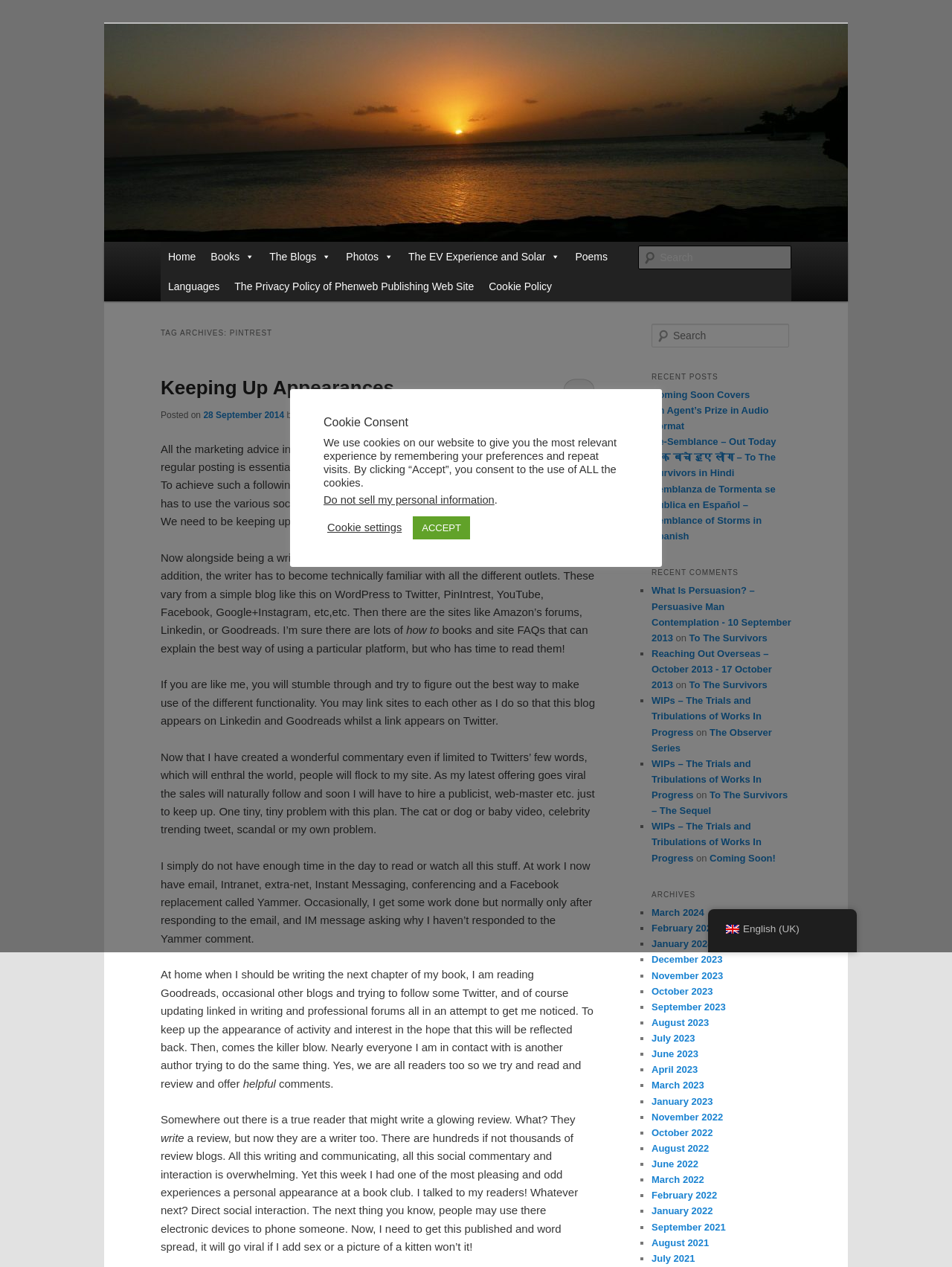Pinpoint the bounding box coordinates of the clickable element to carry out the following instruction: "Search for a book."

[0.671, 0.194, 0.831, 0.213]